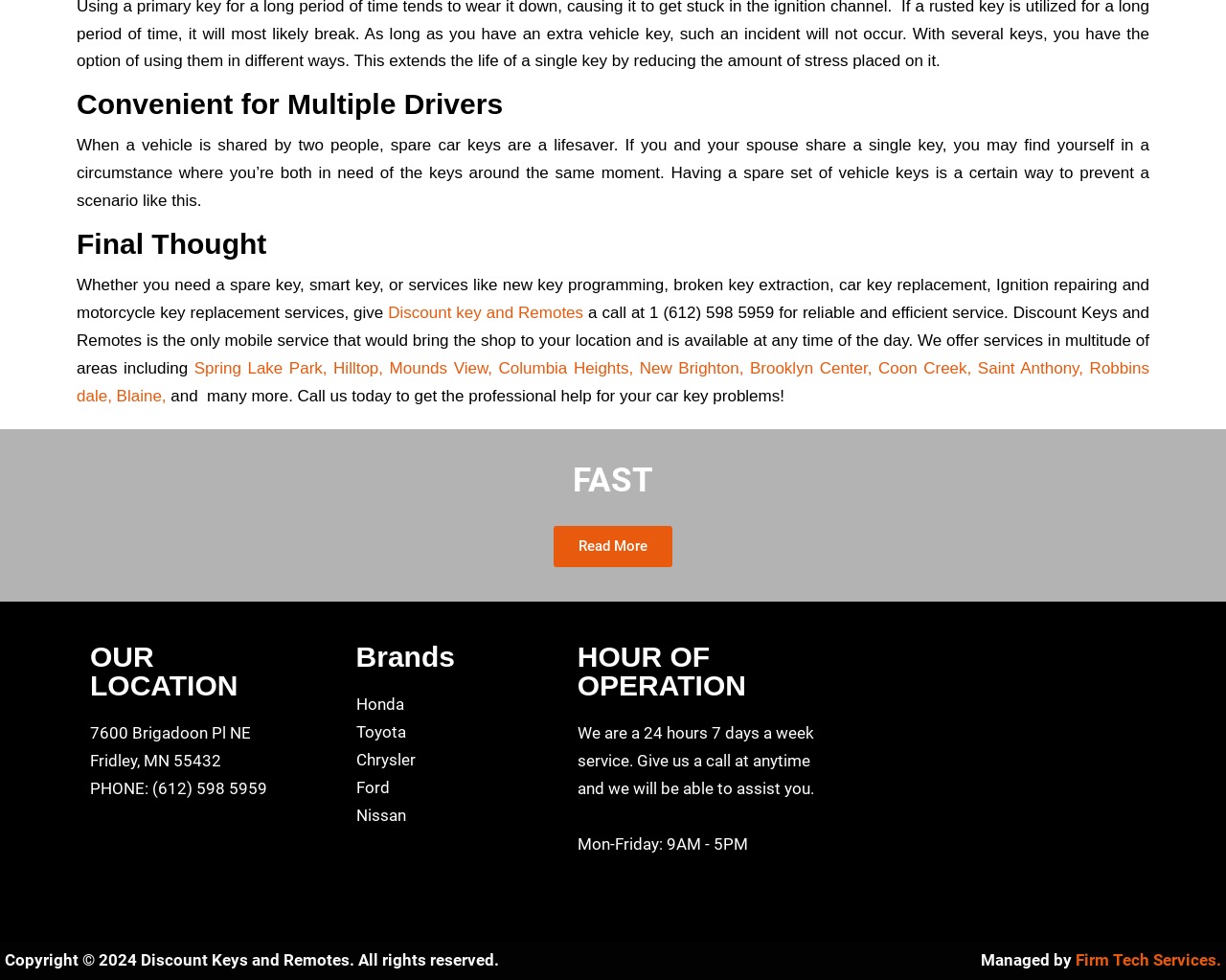What brands of cars do Discount Keys and Remotes support?
Refer to the image and give a detailed answer to the question.

Discount Keys and Remotes supports various car brands, including Honda, Toyota, Chrysler, Ford, and Nissan, as mentioned in the 'Brands' section of the webpage.